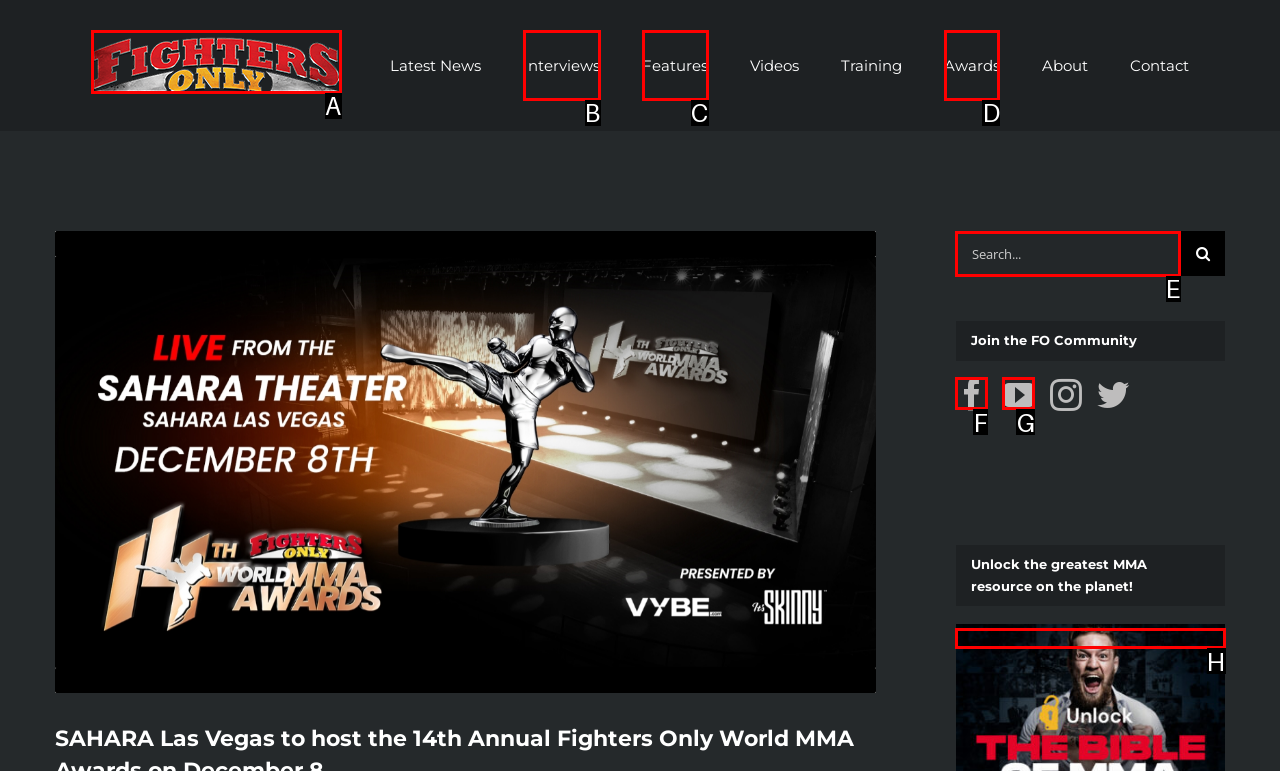Determine which option should be clicked to carry out this task: Go to Awards page
State the letter of the correct choice from the provided options.

D